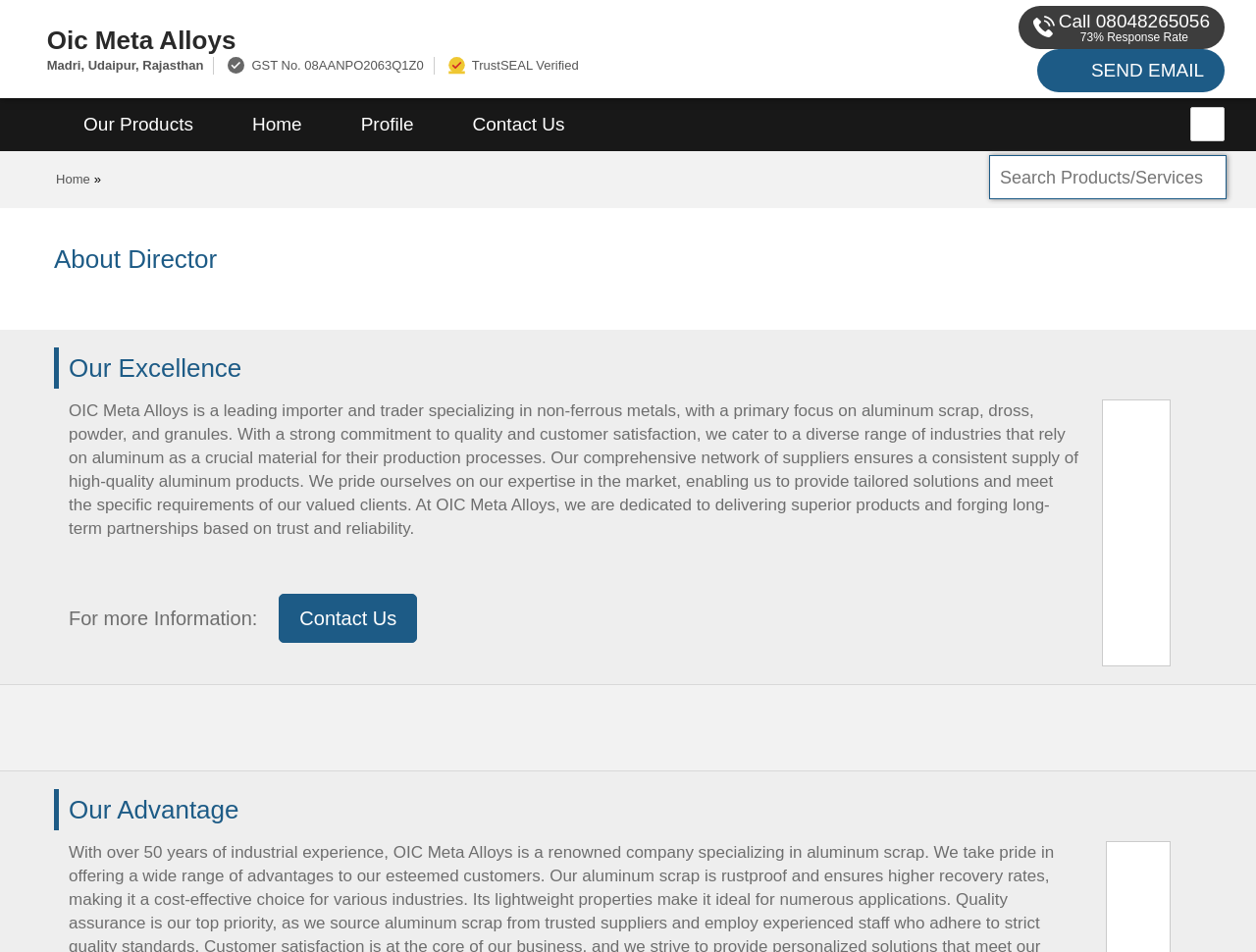What is the response rate of the company?
Using the information from the image, give a concise answer in one word or a short phrase.

73%